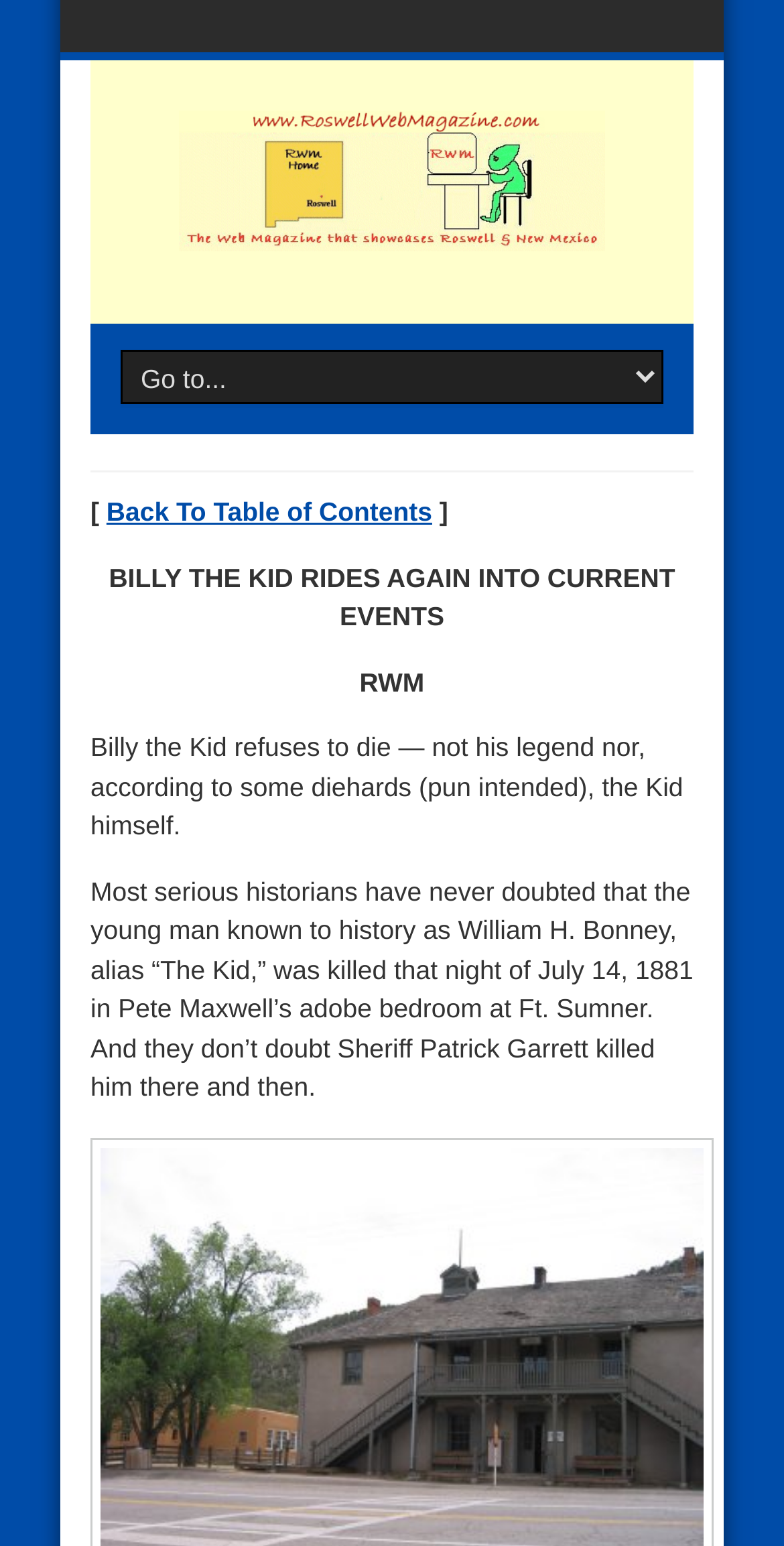Using the information in the image, give a comprehensive answer to the question: 
What is the topic of the article?

The topic of the article can be inferred by reading the static text elements which mention 'Billy the Kid' and provide information about his legend and history.